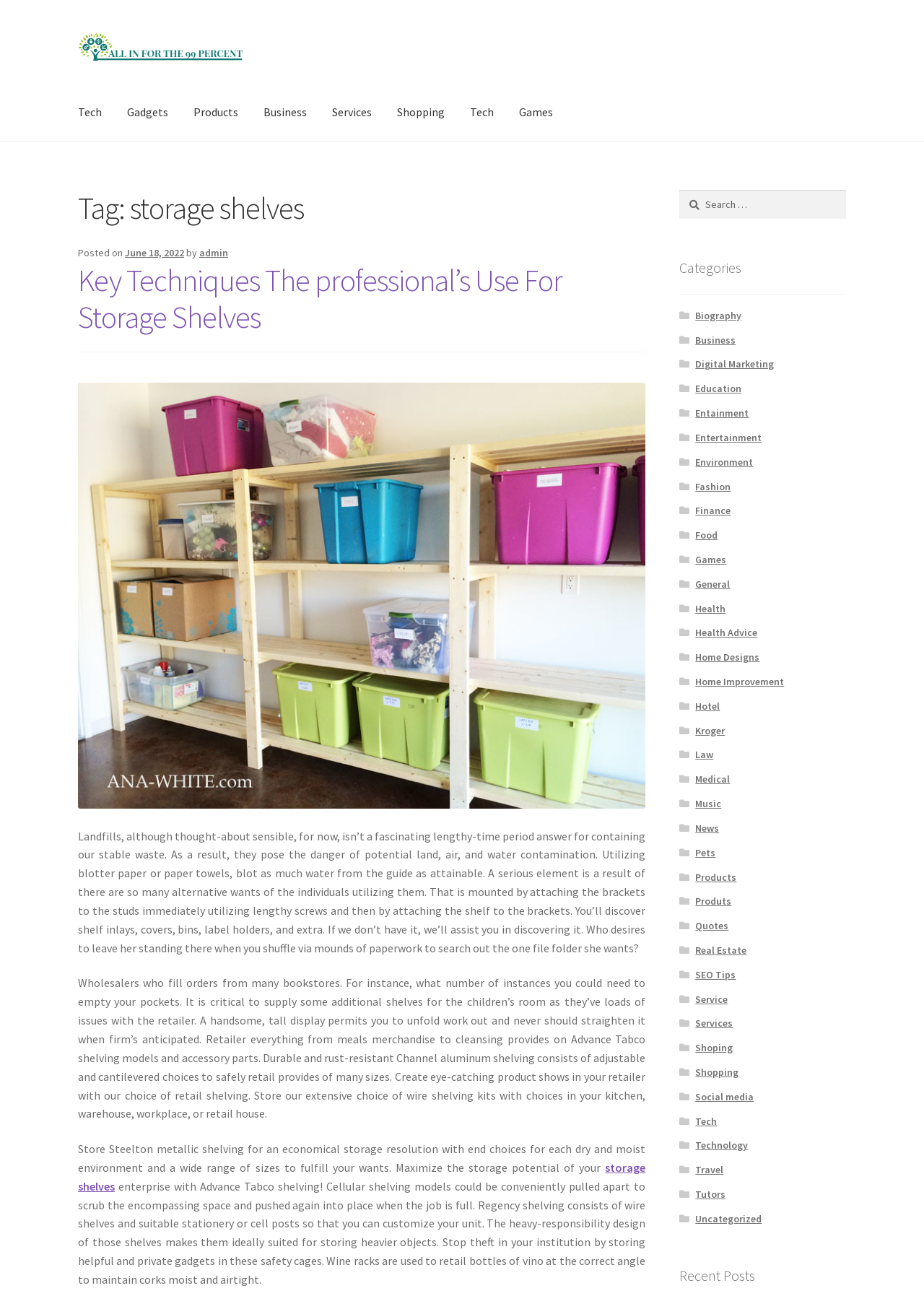What is the date of the article? Based on the screenshot, please respond with a single word or phrase.

June 18, 2022